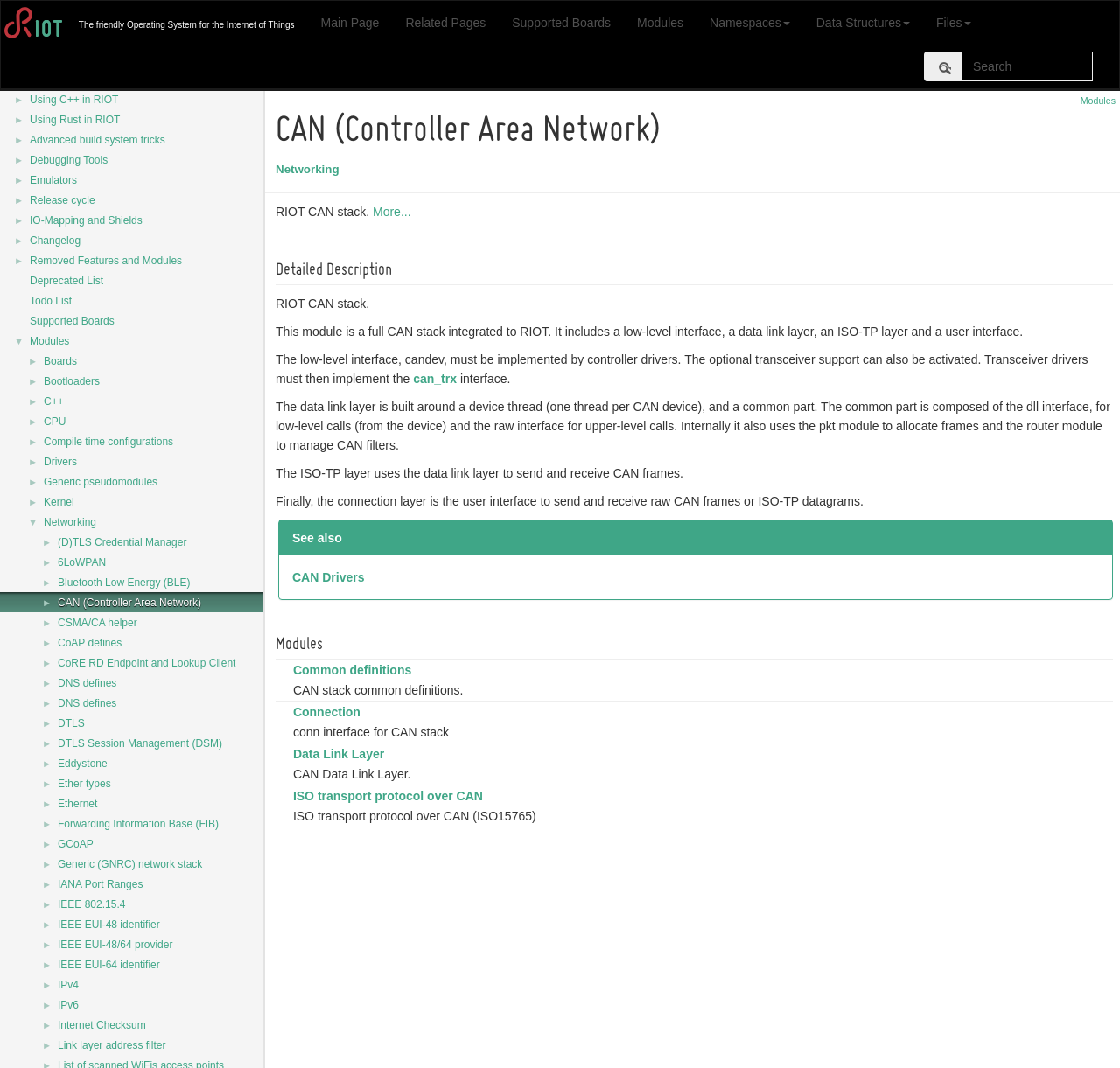Please locate the clickable area by providing the bounding box coordinates to follow this instruction: "Read about Running and creating tests".

[0.025, 0.011, 0.14, 0.025]